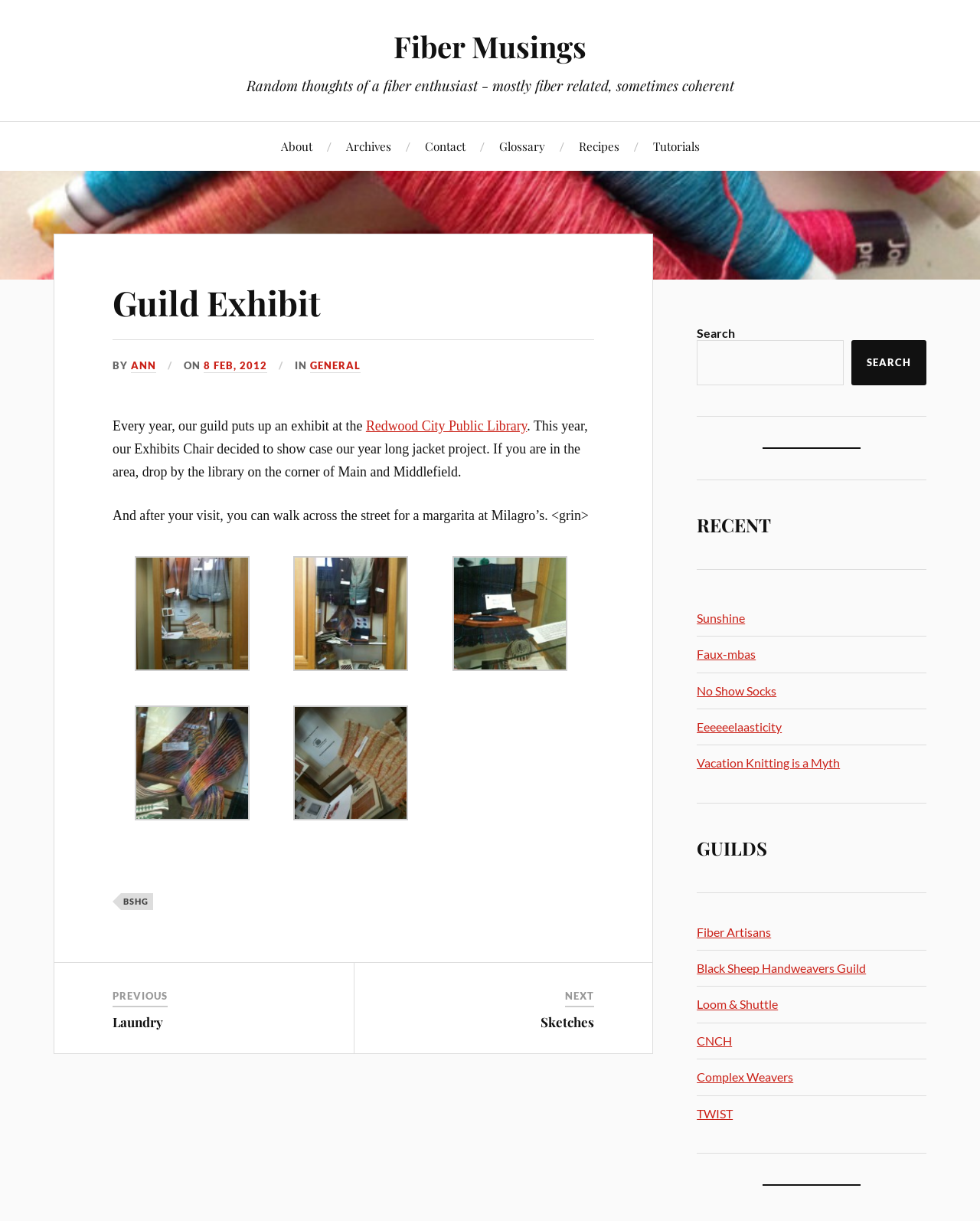Determine the bounding box coordinates for the HTML element mentioned in the following description: "Cart $0.00 (0)". The coordinates should be a list of four floats ranging from 0 to 1, represented as [left, top, right, bottom].

None